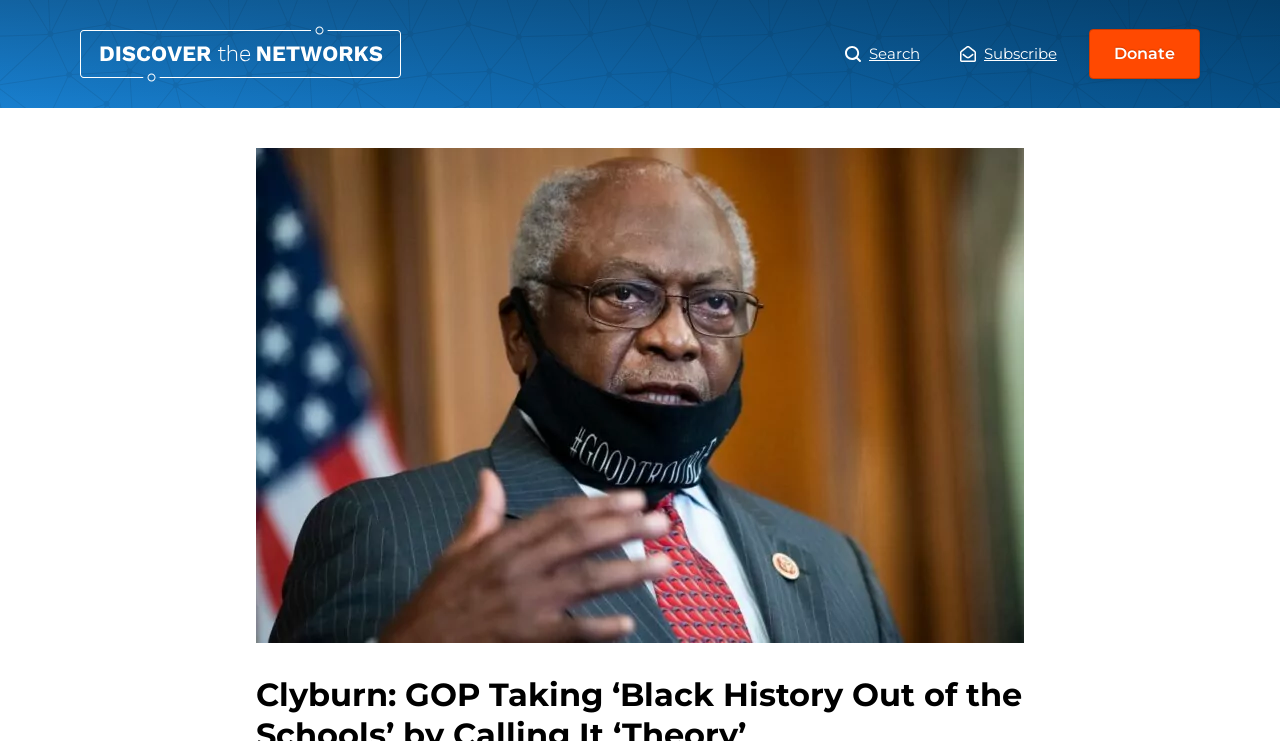How many main menu items are there?
Using the visual information, answer the question in a single word or phrase.

3